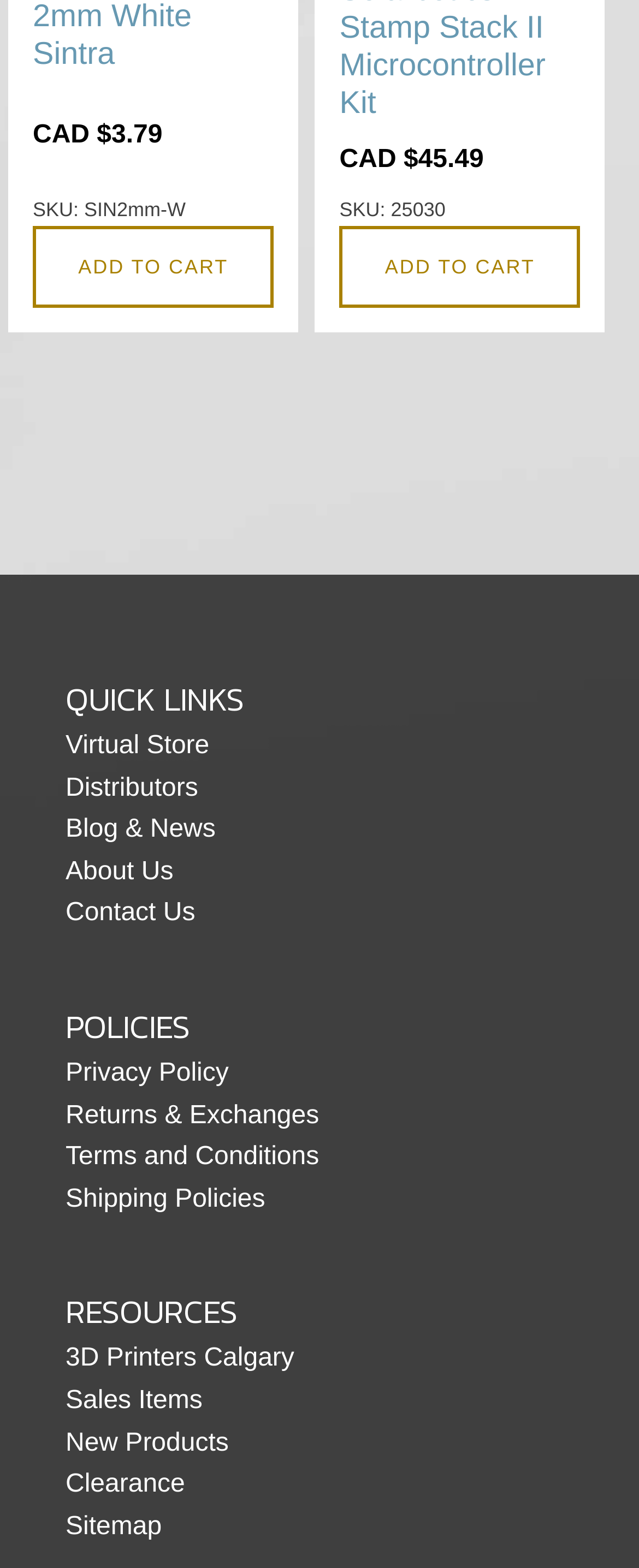Please identify the bounding box coordinates of the element's region that needs to be clicked to fulfill the following instruction: "Add 2mm White Sintra to cart". The bounding box coordinates should consist of four float numbers between 0 and 1, i.e., [left, top, right, bottom].

[0.051, 0.144, 0.429, 0.196]